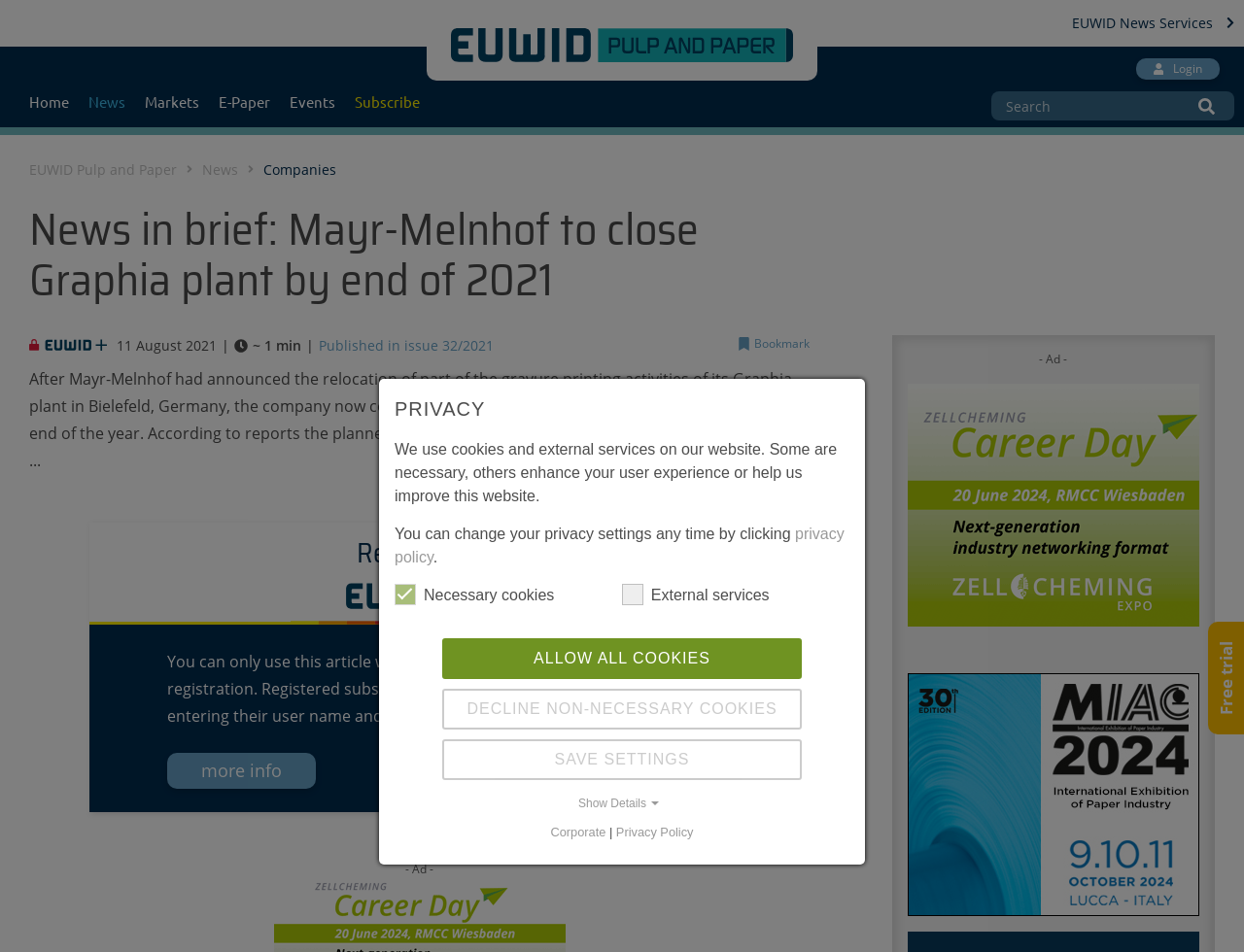Please predict the bounding box coordinates of the element's region where a click is necessary to complete the following instruction: "Go to EUWID News Services". The coordinates should be represented by four float numbers between 0 and 1, i.e., [left, top, right, bottom].

[0.862, 0.013, 0.992, 0.035]